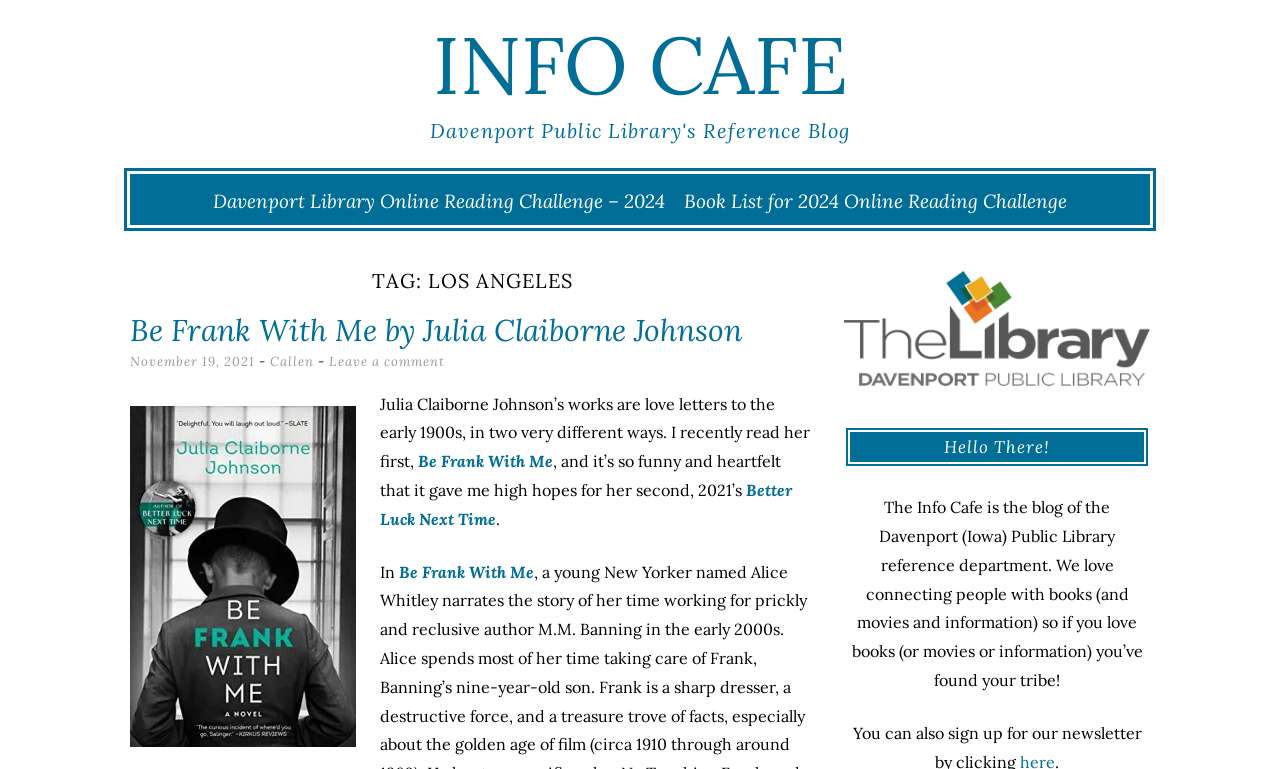Pinpoint the bounding box coordinates of the element you need to click to execute the following instruction: "View the 'Davenport Library Online Reading Challenge – 2024' link". The bounding box should be represented by four float numbers between 0 and 1, in the format [left, top, right, bottom].

[0.166, 0.246, 0.52, 0.277]